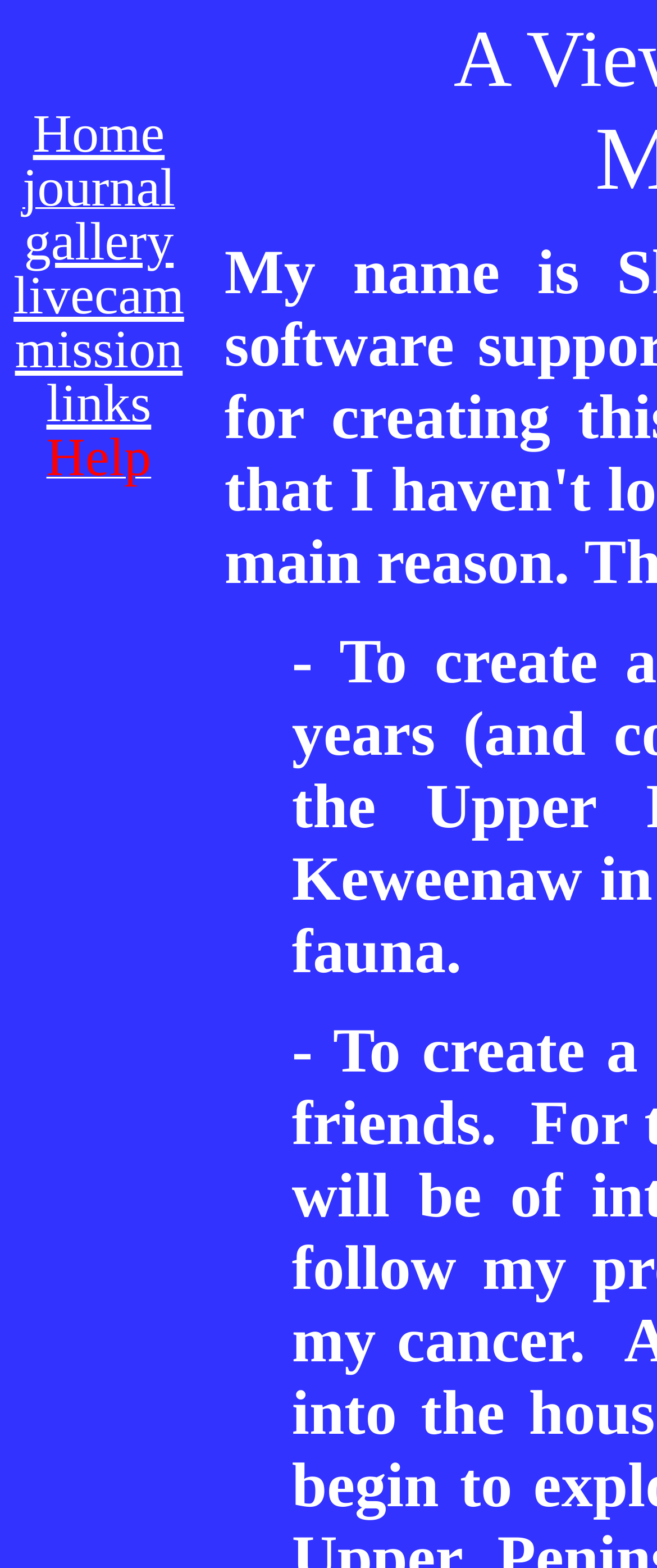Provide your answer to the question using just one word or phrase: What is the last link in the top navigation bar?

Help